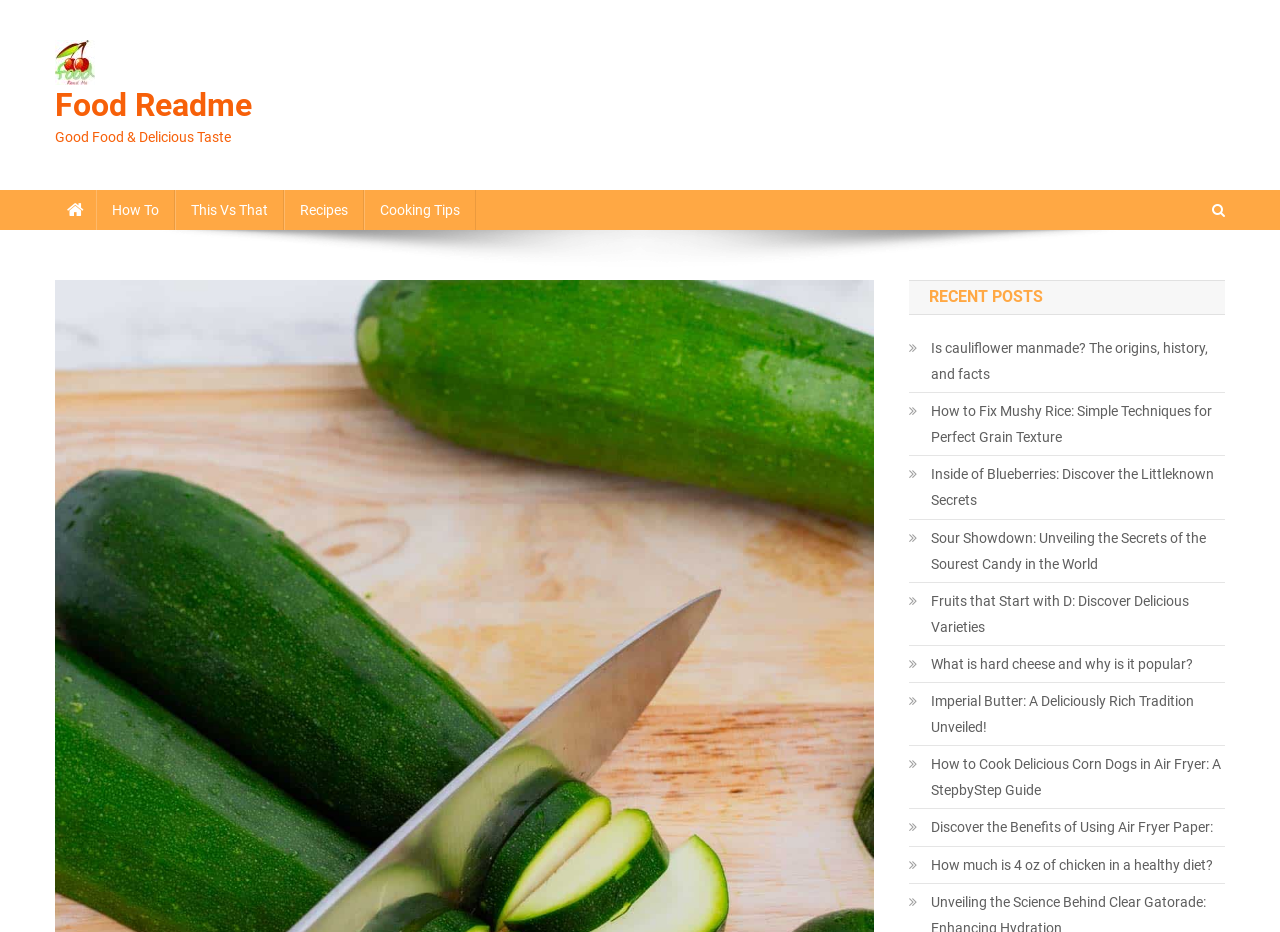Determine the bounding box coordinates of the clickable area required to perform the following instruction: "Visit the 'Recipes' page". The coordinates should be represented as four float numbers between 0 and 1: [left, top, right, bottom].

[0.222, 0.204, 0.284, 0.247]